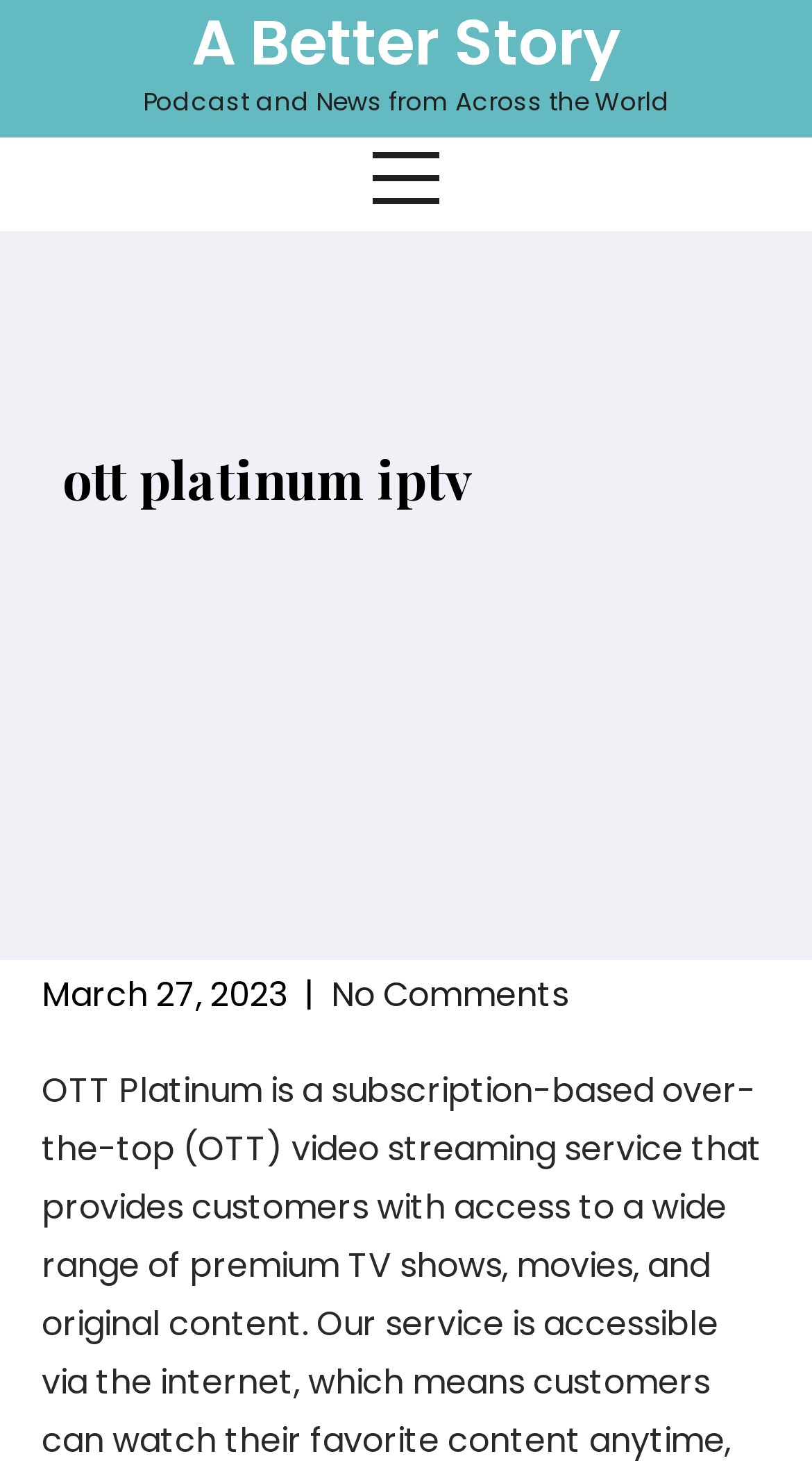How many comments are there on the latest article?
Look at the screenshot and respond with one word or a short phrase.

No Comments